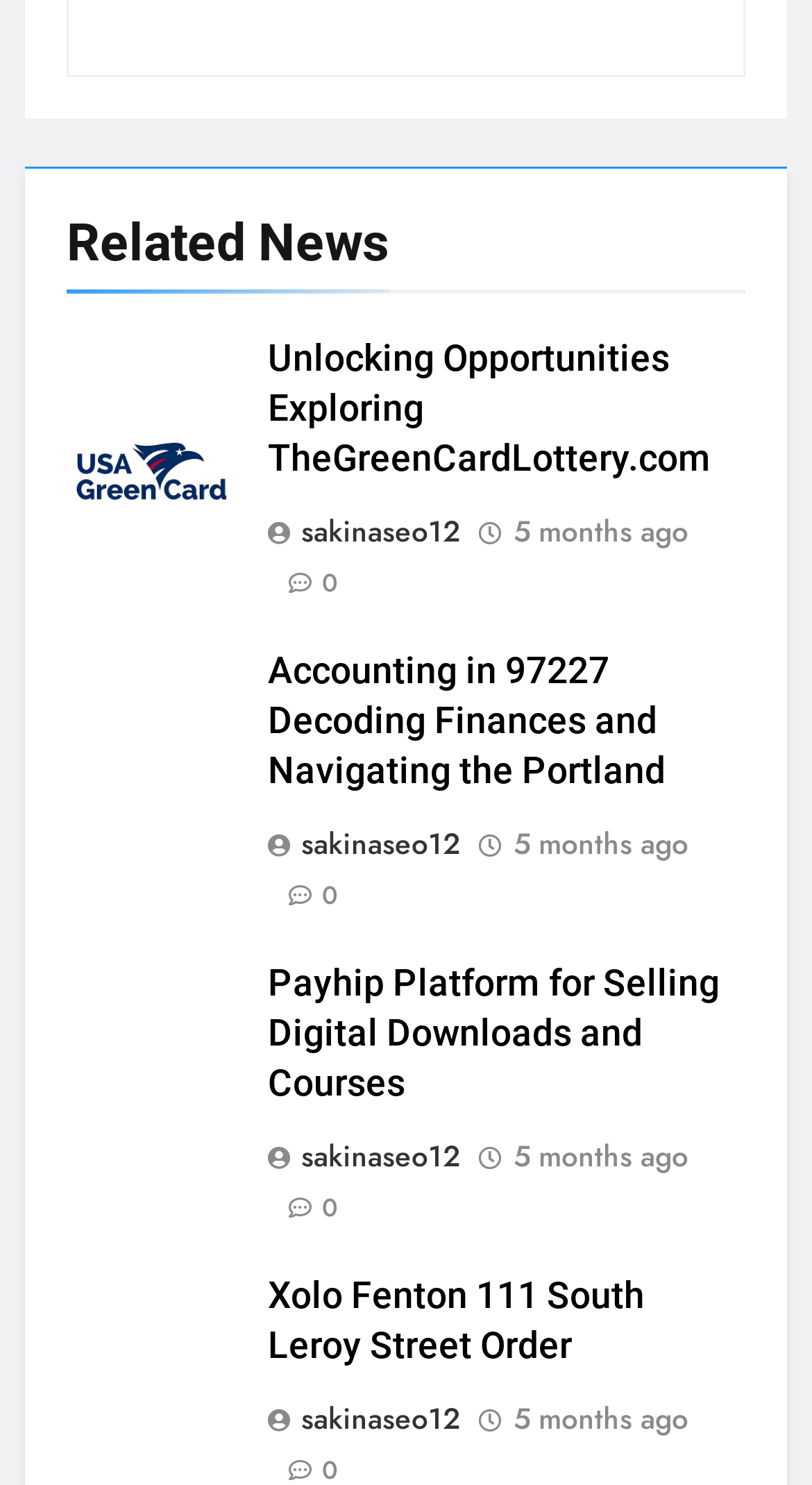Please identify the bounding box coordinates of the region to click in order to complete the task: "Visit the website of sakinaseo12". The coordinates must be four float numbers between 0 and 1, specified as [left, top, right, bottom].

[0.329, 0.344, 0.583, 0.372]